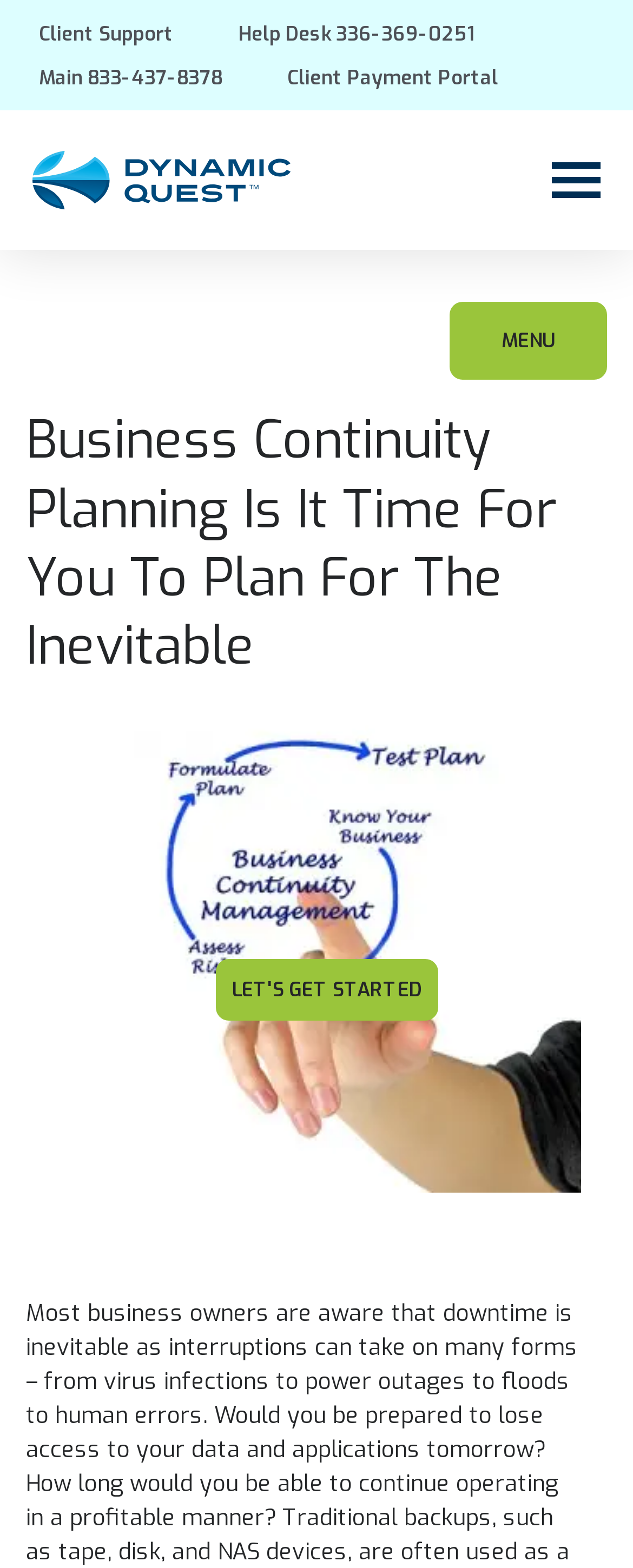What information is required to send a message?
Using the image as a reference, deliver a detailed and thorough answer to the question.

The webpage has hidden textboxes for First name, Last name, and Email, which are required to send a message, indicating that these fields are mandatory to initiate contact or request information.